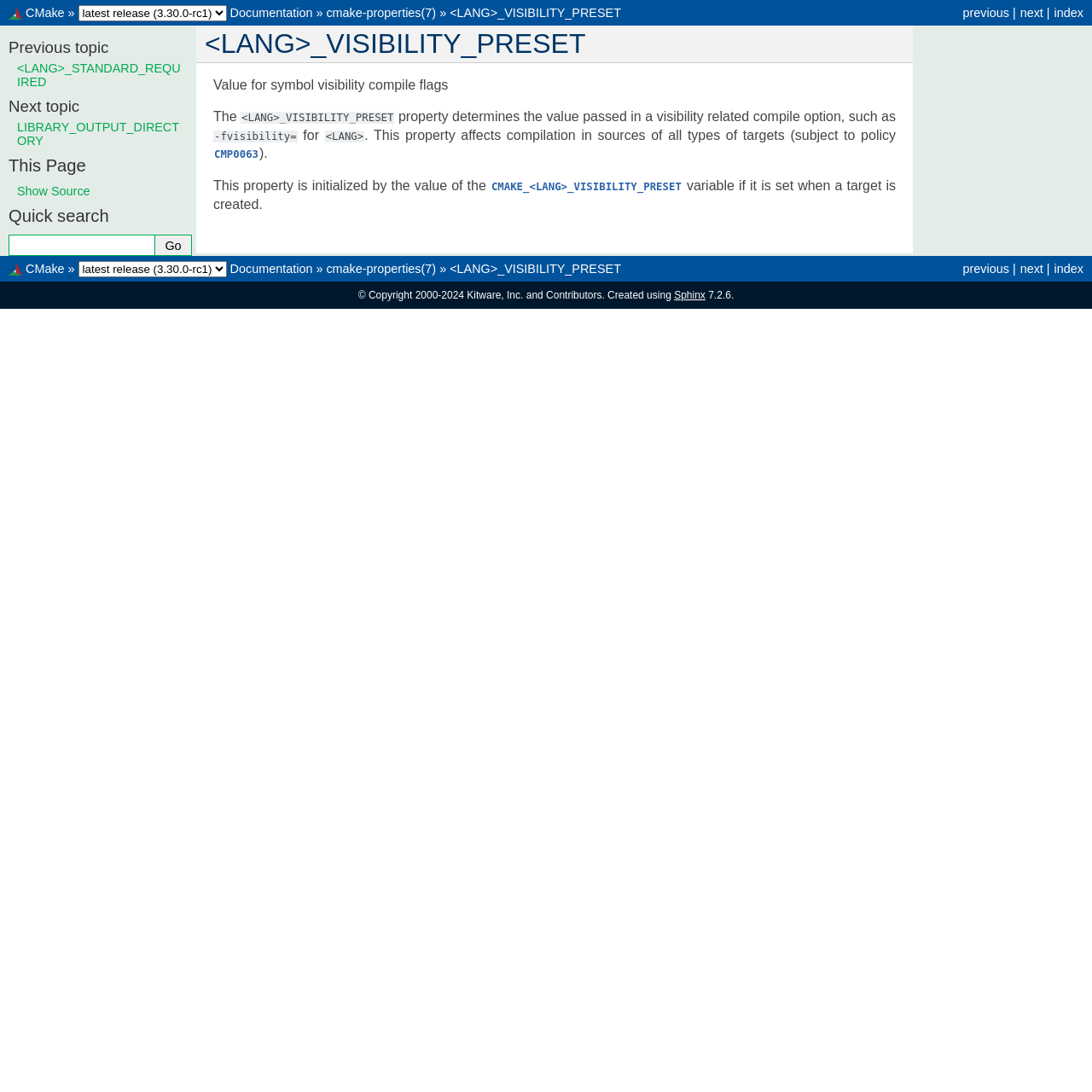Locate the bounding box coordinates of the element's region that should be clicked to carry out the following instruction: "go to next topic". The coordinates need to be four float numbers between 0 and 1, i.e., [left, top, right, bottom].

[0.934, 0.005, 0.955, 0.018]